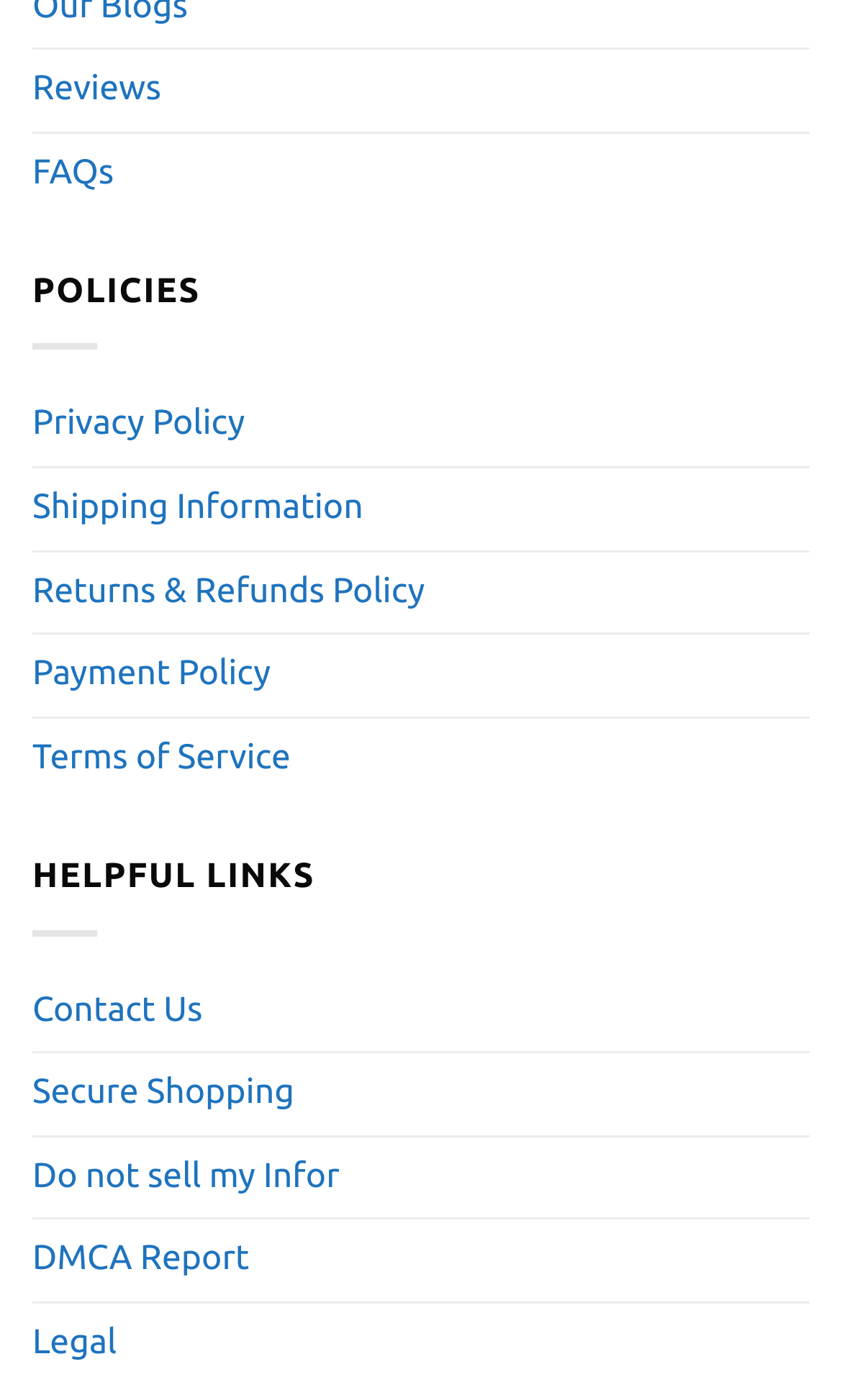Provide the bounding box coordinates of the UI element that matches the description: "Do not sell my Infor".

[0.038, 0.812, 0.403, 0.87]